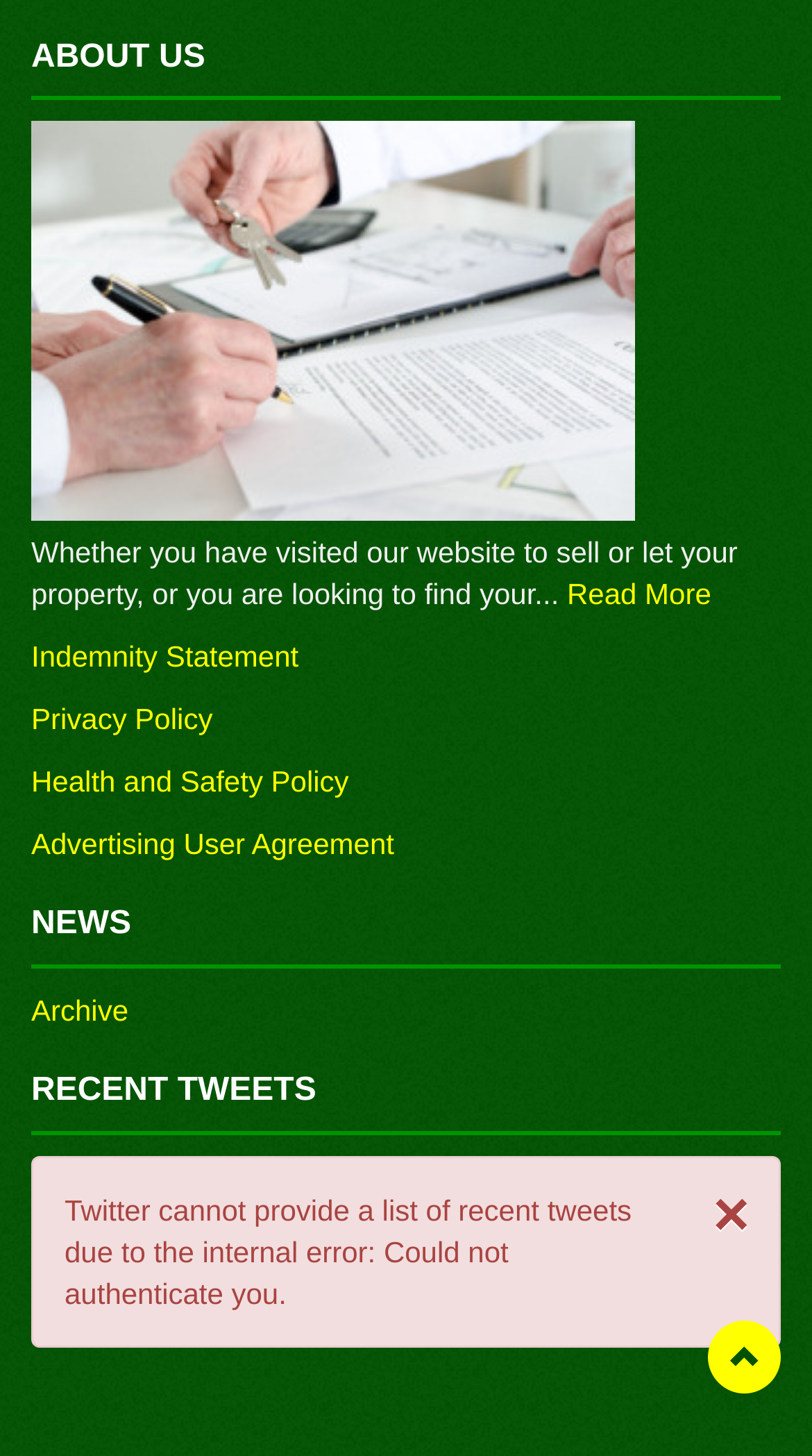Using the details from the image, please elaborate on the following question: What is the error message displayed in the RECENT TWEETS section?

The RECENT TWEETS section has an alert element with a text that indicates an error message from Twitter, stating that it could not authenticate the user.